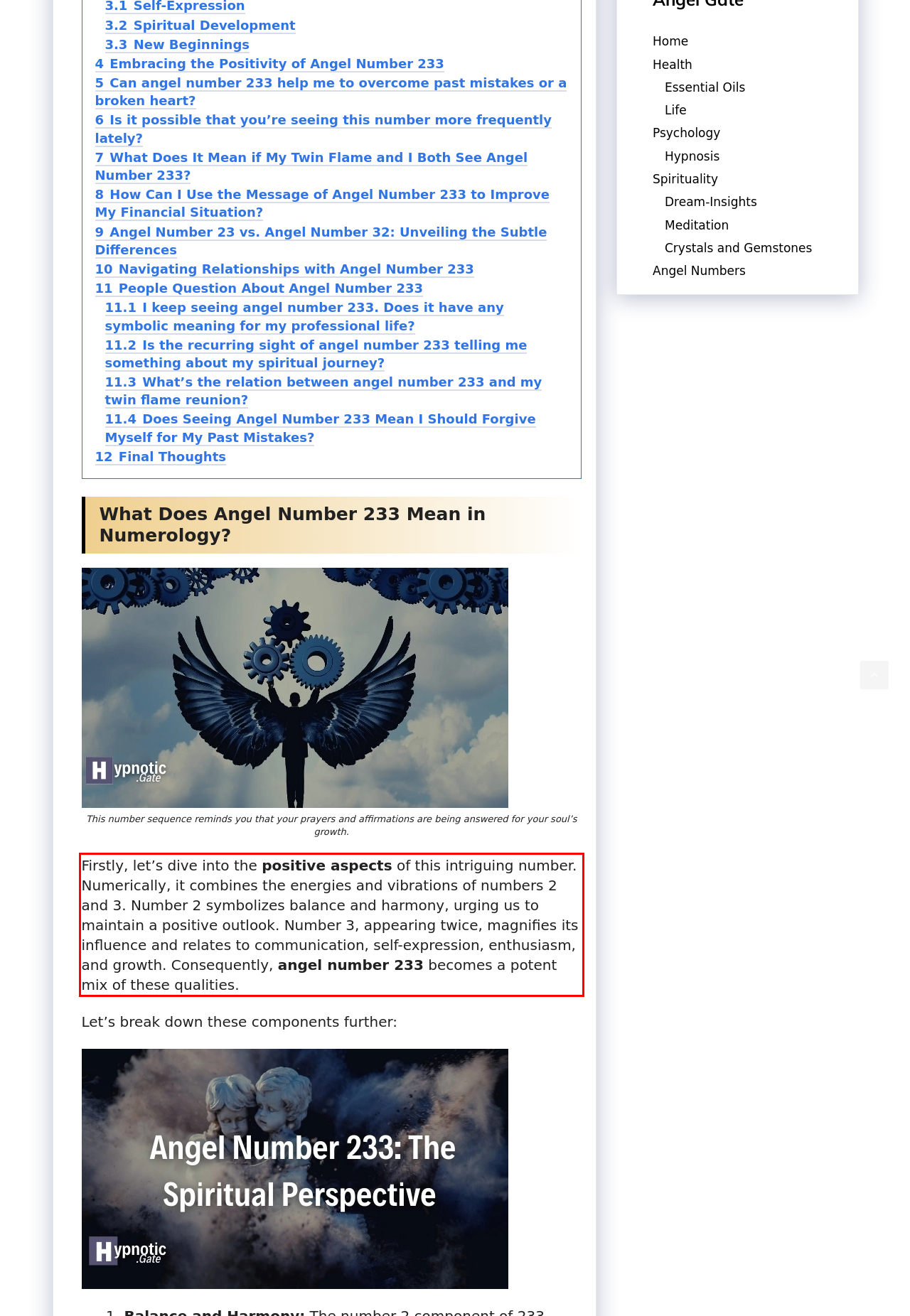Locate the red bounding box in the provided webpage screenshot and use OCR to determine the text content inside it.

Firstly, let’s dive into the positive aspects of this intriguing number. Numerically, it combines the energies and vibrations of numbers 2 and 3. Number 2 symbolizes balance and harmony, urging us to maintain a positive outlook. Number 3, appearing twice, magnifies its influence and relates to communication, self-expression, enthusiasm, and growth. Consequently, angel number 233 becomes a potent mix of these qualities.